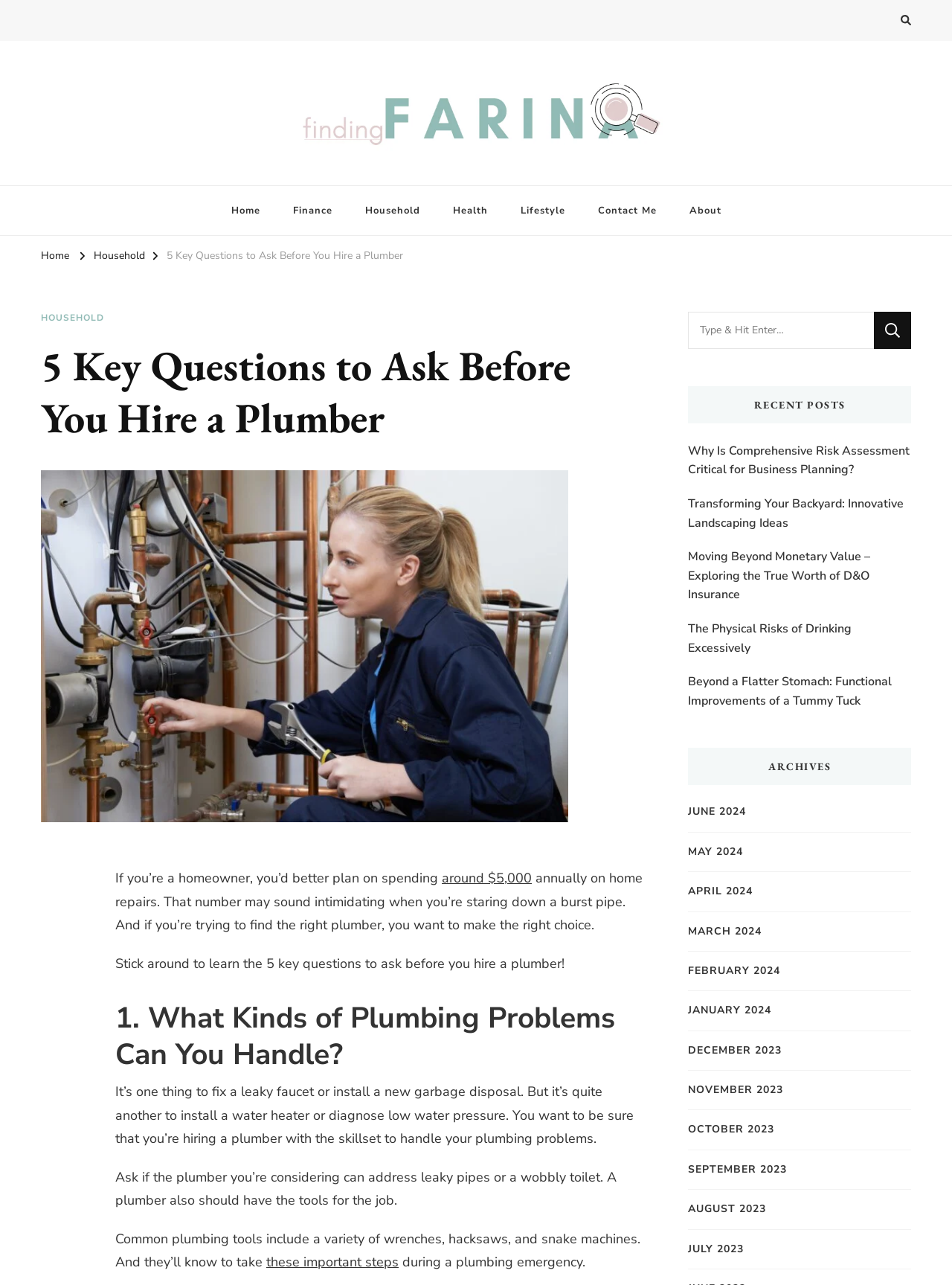Determine the bounding box coordinates of the region to click in order to accomplish the following instruction: "subscribe to newsletter". Provide the coordinates as four float numbers between 0 and 1, specifically [left, top, right, bottom].

None